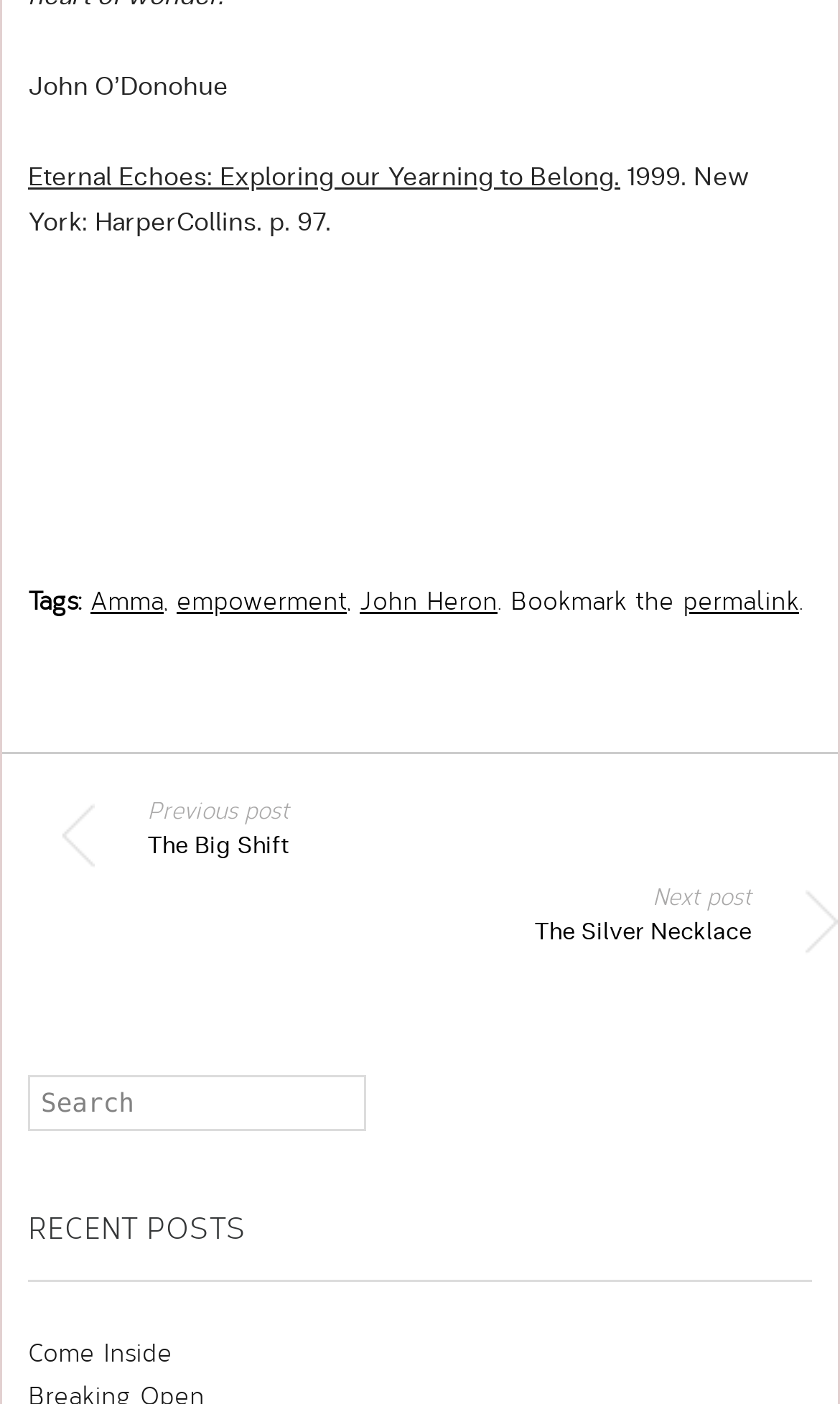Please identify the bounding box coordinates of the clickable region that I should interact with to perform the following instruction: "Search for a post". The coordinates should be expressed as four float numbers between 0 and 1, i.e., [left, top, right, bottom].

[0.033, 0.766, 0.436, 0.805]